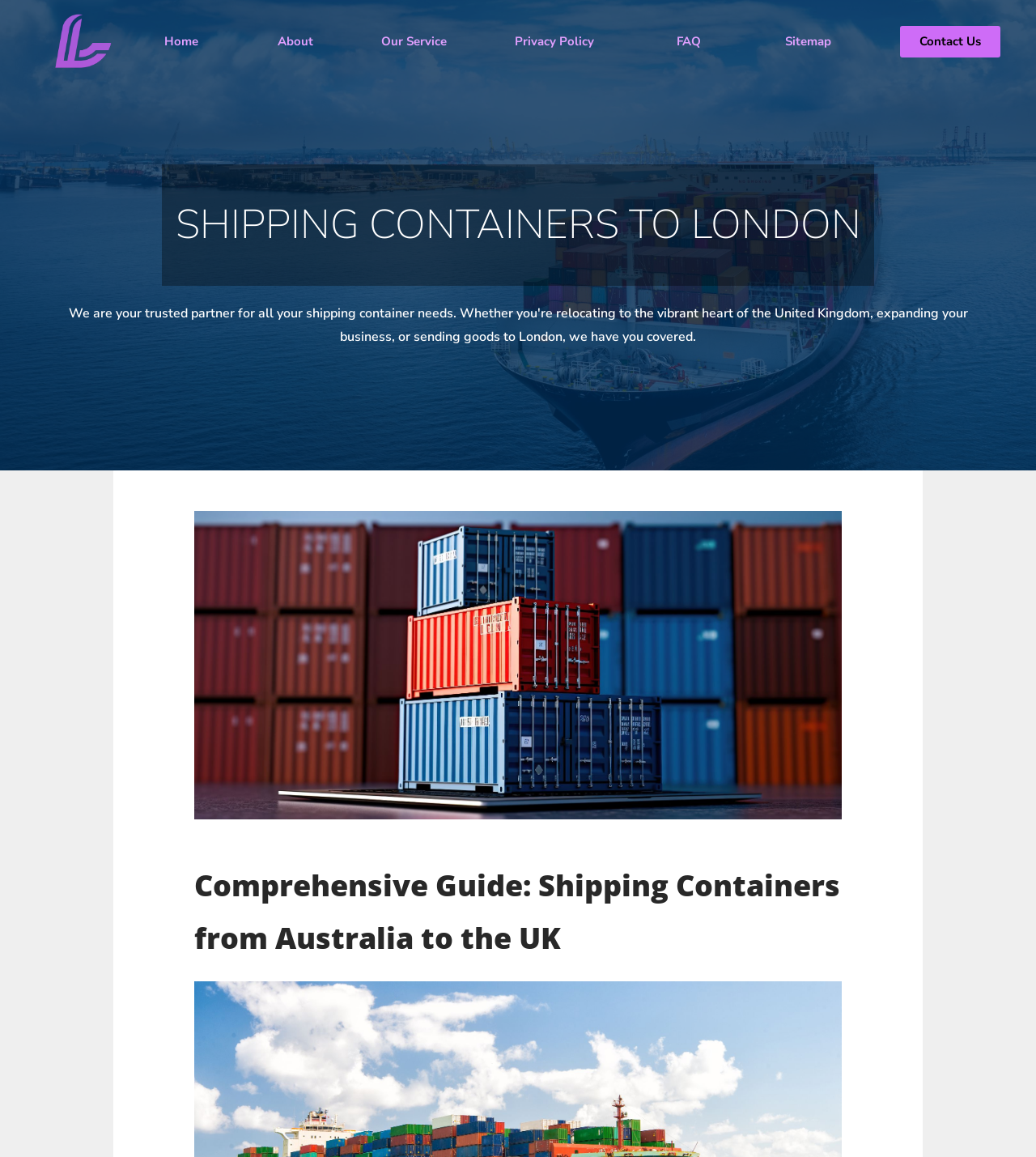What is the purpose of the service?
Give a single word or phrase as your answer by examining the image.

Relocation, business expansion, goods shipping